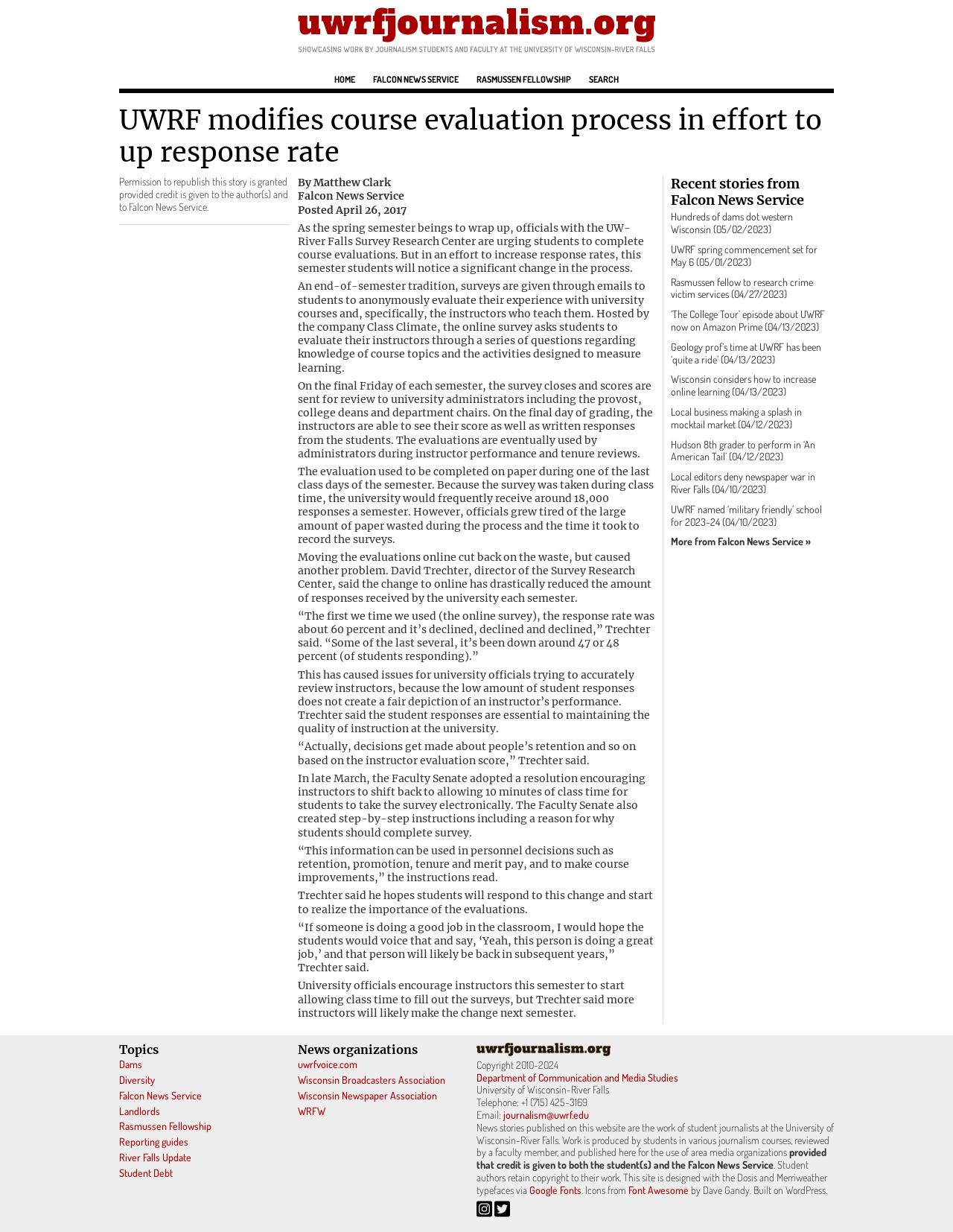Locate the bounding box coordinates of the clickable part needed for the task: "Contact the Department of Communication and Media Studies".

[0.5, 0.869, 0.712, 0.879]